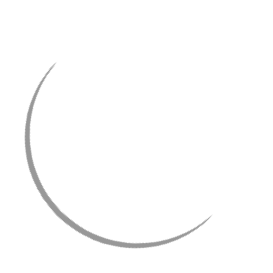Provide a thorough description of the image.

The image features the "14K Gold Plated CZ Wedding or Prom Tennis Bracelet," priced at $55.91. This elegant piece is characterized by its shimmering cubic zirconia stones that beautifully complement the gold plating, making it an ideal choice for weddings, proms, or other formal occasions. The design balances sophistication and charm, ensuring it stands out as a statement accessory. The bracelet is part of a curated collection that includes various styles aimed at enhancing your special moments.